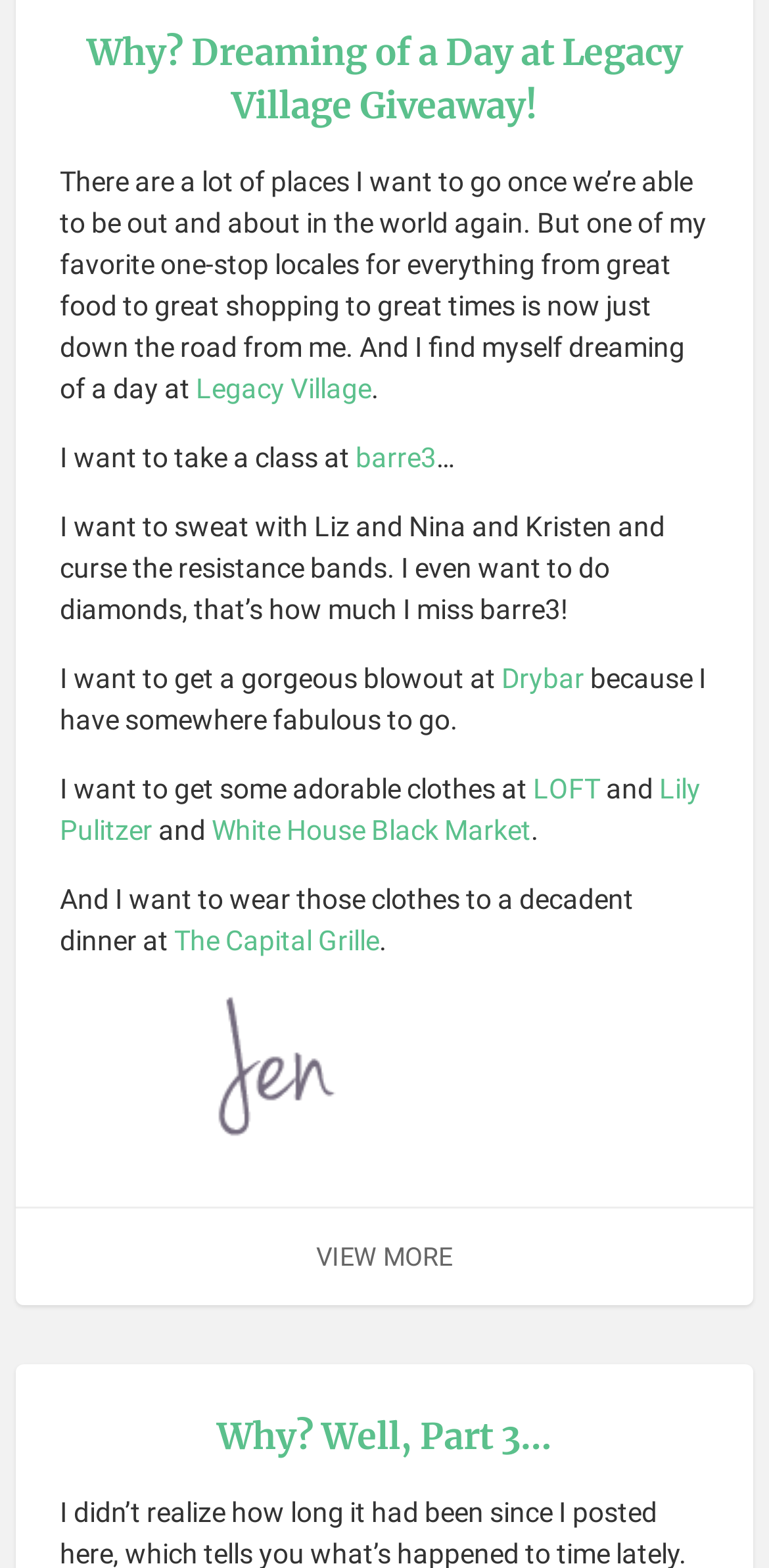What is the author dreaming of doing at Legacy Village?
Answer the question with a single word or phrase by looking at the picture.

Taking a class, getting a blowout, shopping